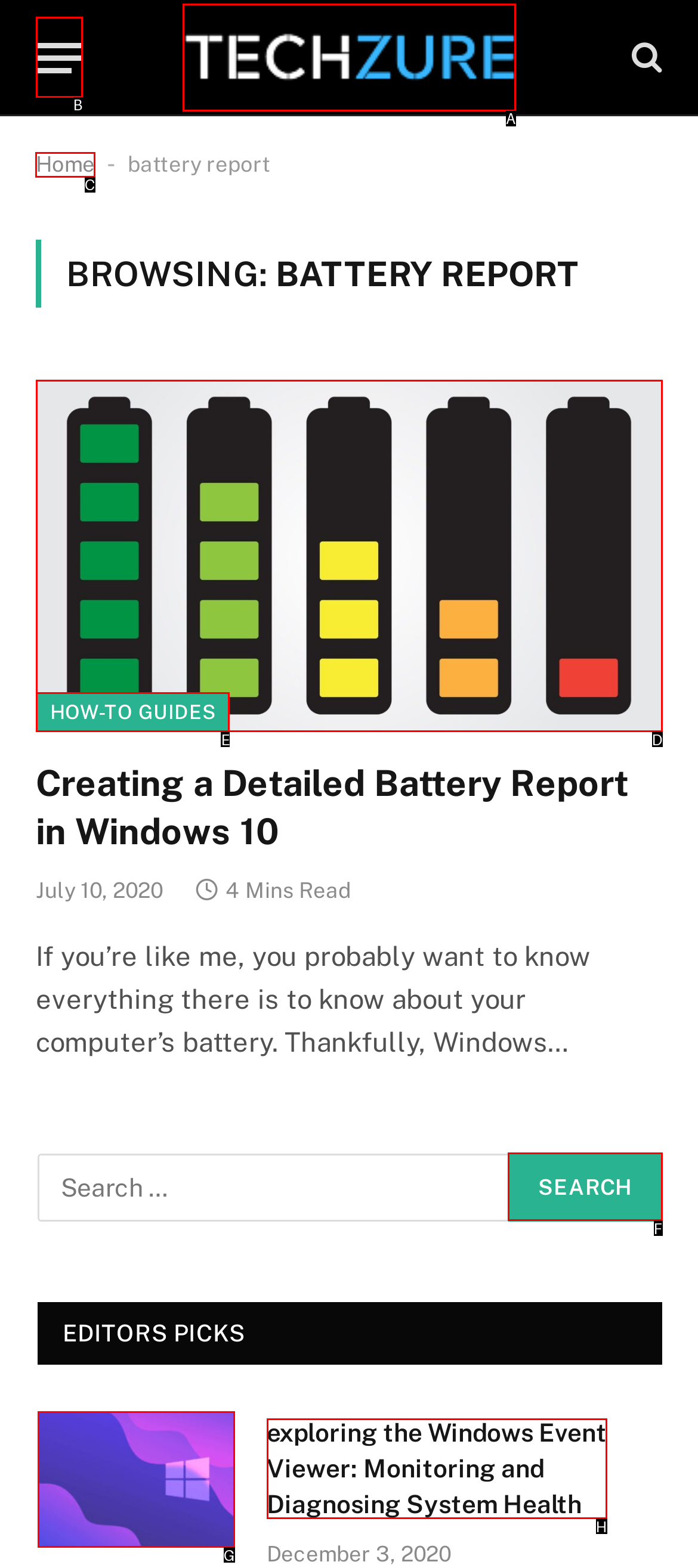Identify the HTML element to click to execute this task: Go to the home page Respond with the letter corresponding to the proper option.

C